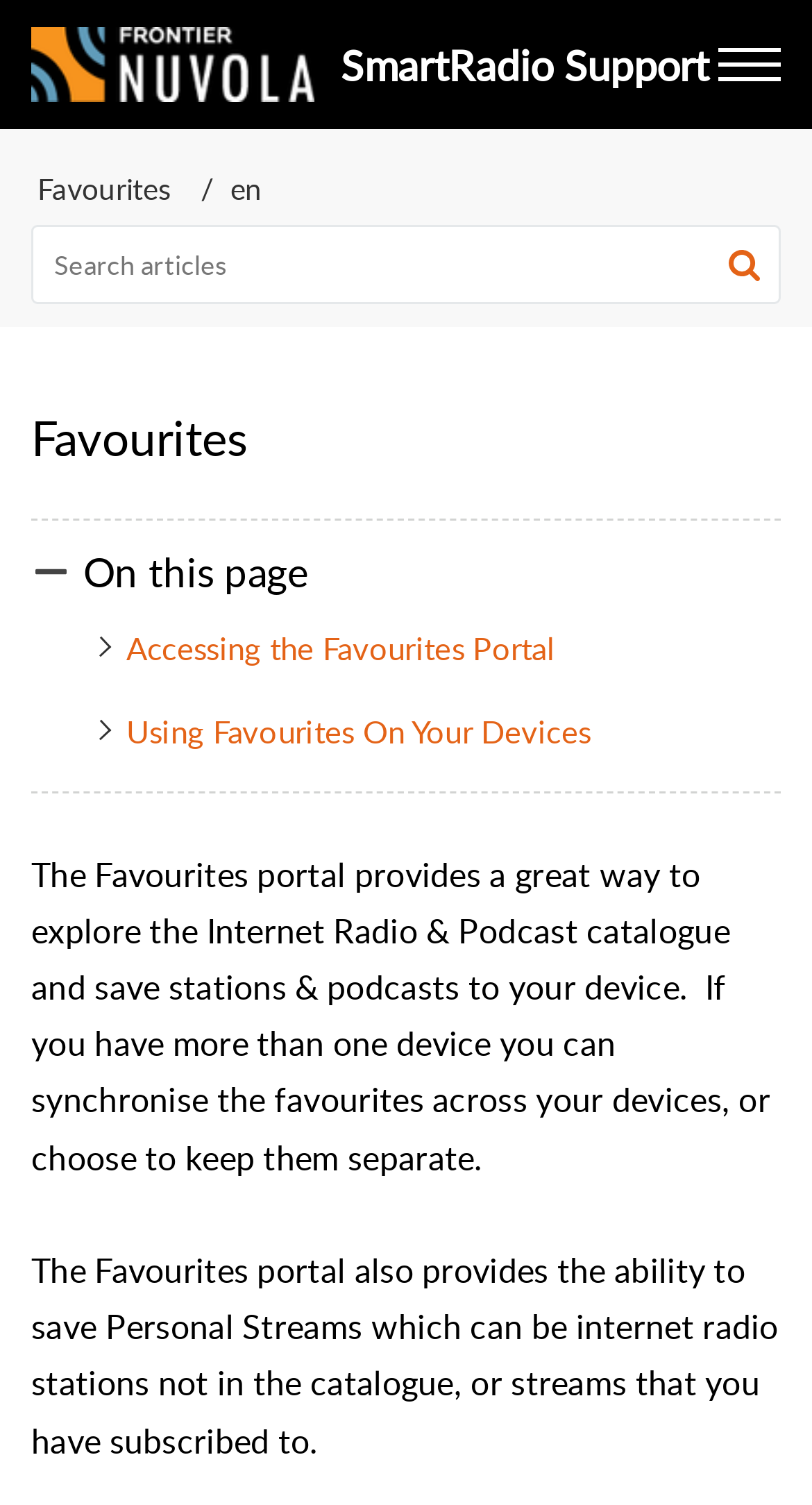What can be saved in Personal Streams?
Please respond to the question with as much detail as possible.

I found the answer by reading the StaticText element that describes the ability to save Personal Streams, which states that it can be internet radio stations not in the catalogue, or streams that you have subscribed to.